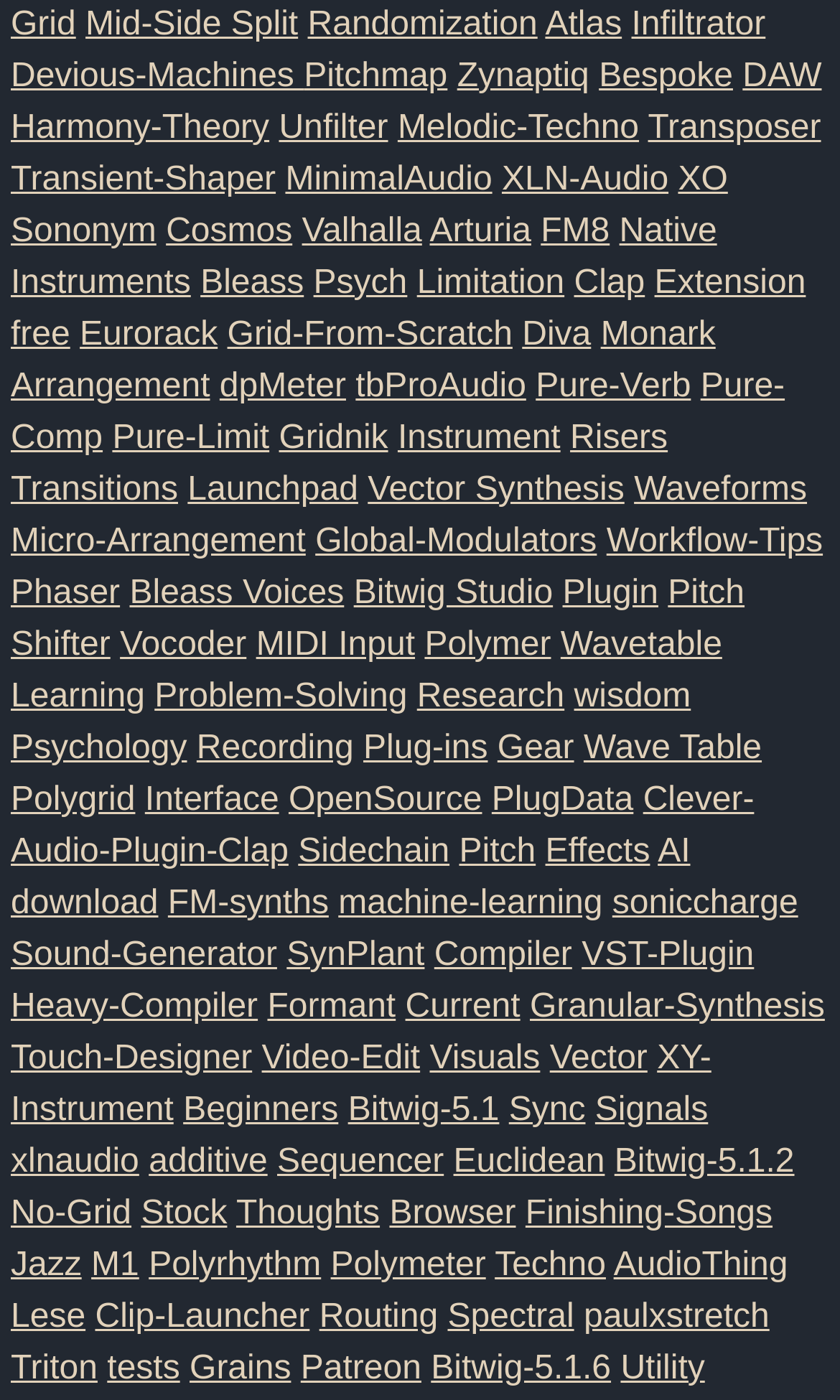What is the last link on the webpage?
Provide a one-word or short-phrase answer based on the image.

machine-learning